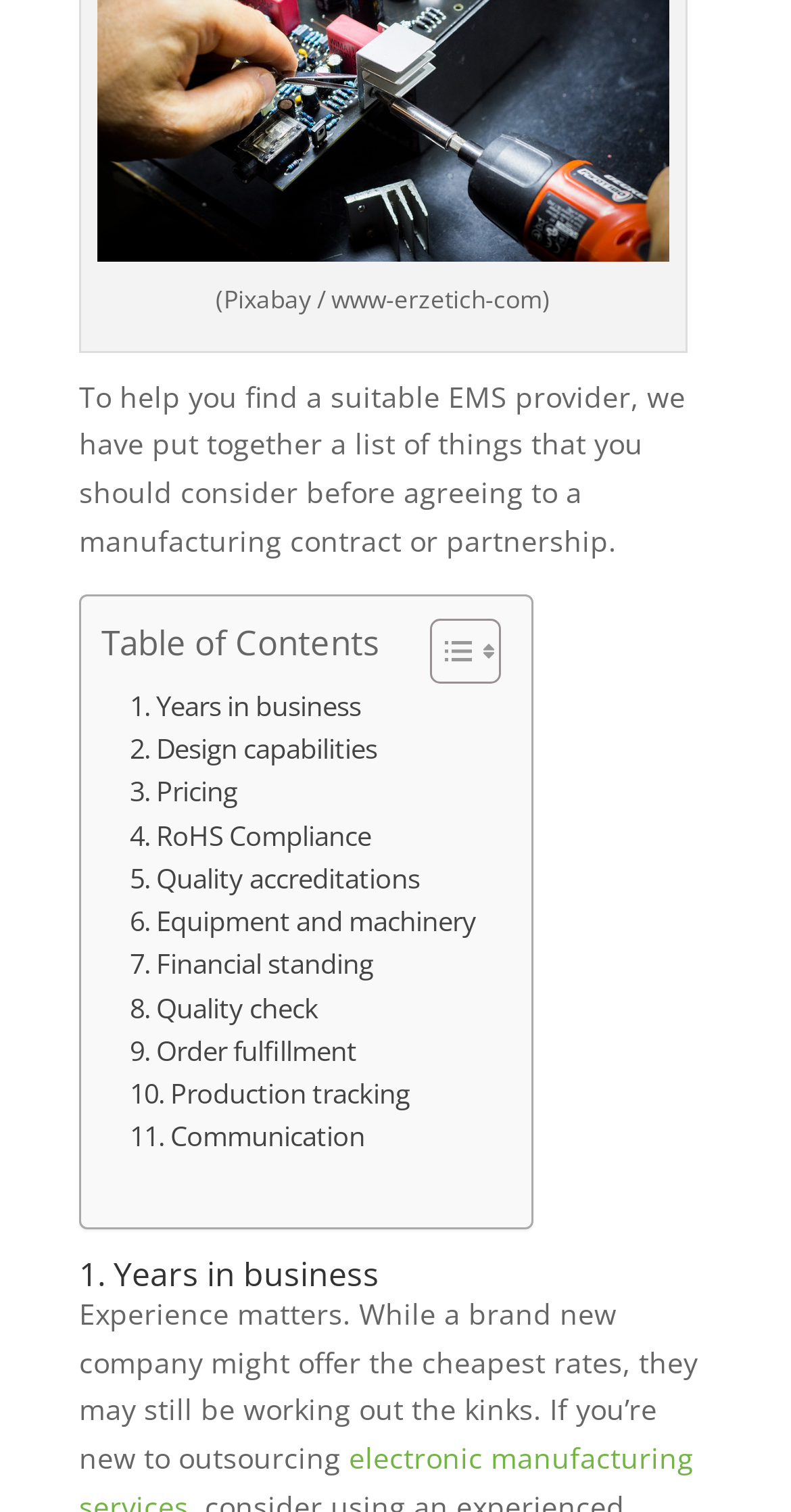Refer to the element description 3. Pricing and identify the corresponding bounding box in the screenshot. Format the coordinates as (top-left x, top-left y, bottom-right x, bottom-right y) with values in the range of 0 to 1.

[0.164, 0.51, 0.3, 0.539]